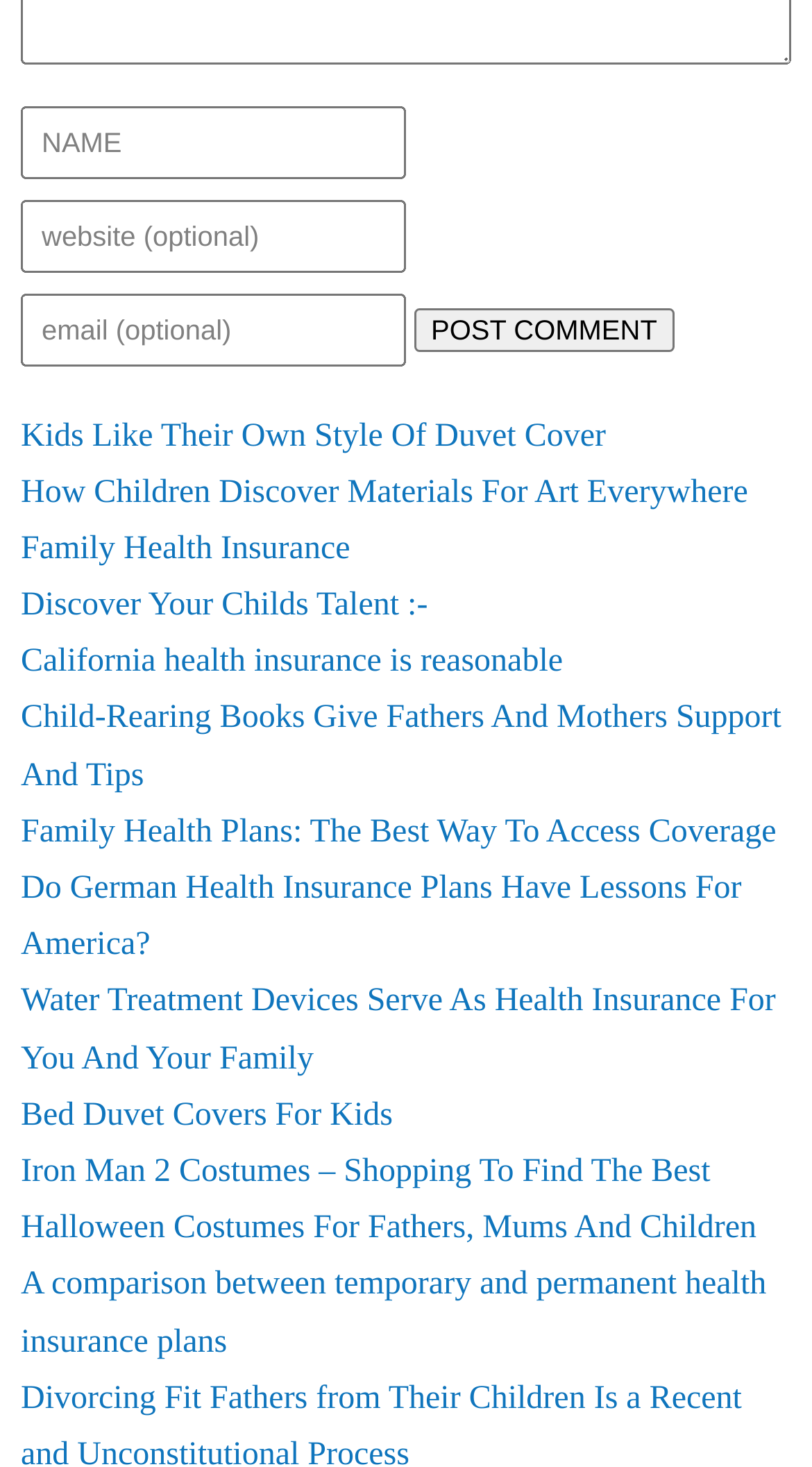What is the topic of the links?
Use the screenshot to answer the question with a single word or phrase.

Health insurance and family